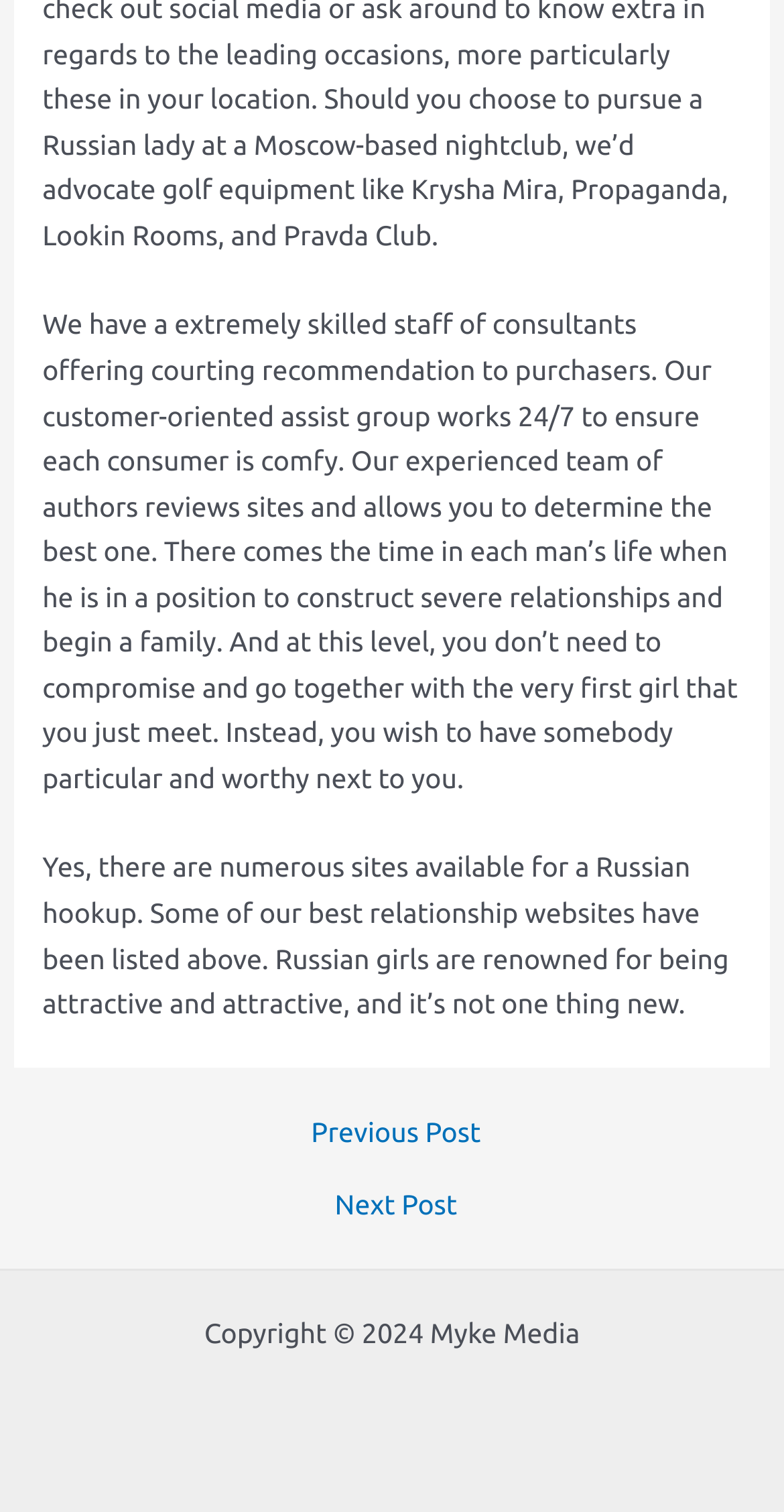Identify the coordinates of the bounding box for the element described below: "Next Post →". Return the coordinates as four float numbers between 0 and 1: [left, top, right, bottom].

[0.024, 0.789, 0.986, 0.807]